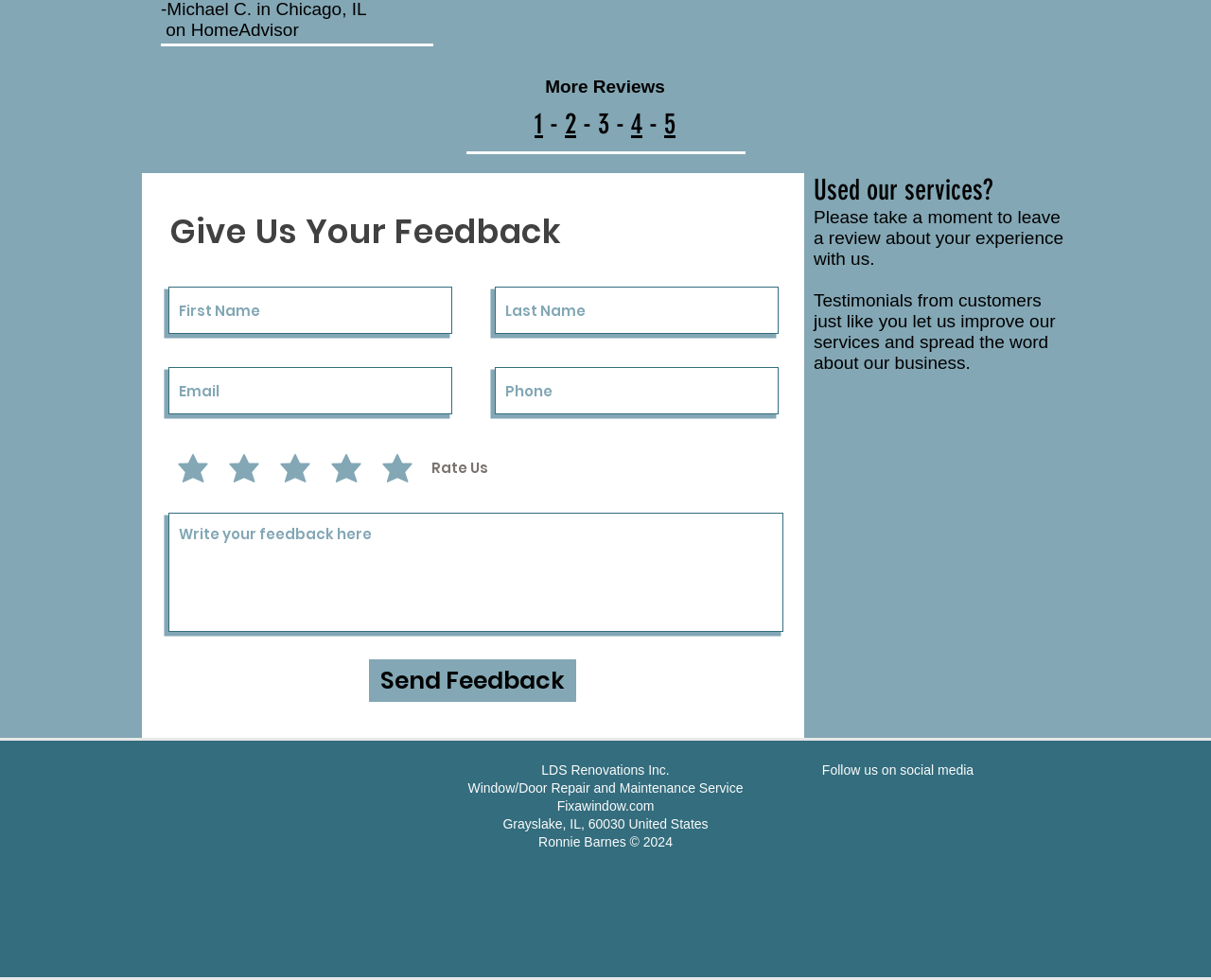Refer to the image and provide an in-depth answer to the question: 
How many social media links are there?

I found the social media links by looking for a section with social media icons. I saw two links, one for Facebook and one for YouTube, which suggests that the company has a presence on these two social media platforms.